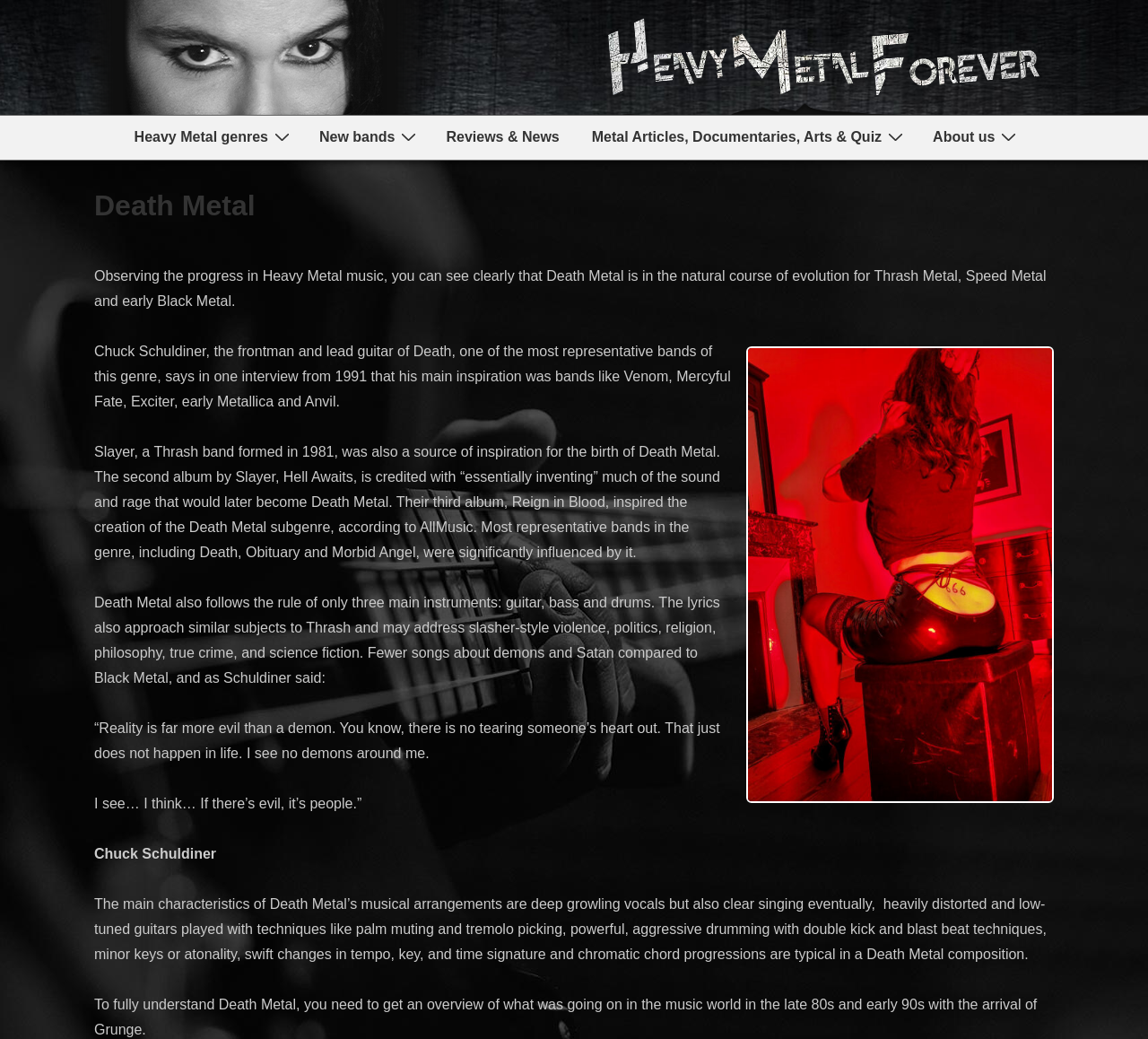Please determine the bounding box coordinates for the UI element described here. Use the format (top-left x, top-left y, bottom-right x, bottom-right y) with values bounded between 0 and 1: Heavy Metal genres

[0.103, 0.111, 0.264, 0.154]